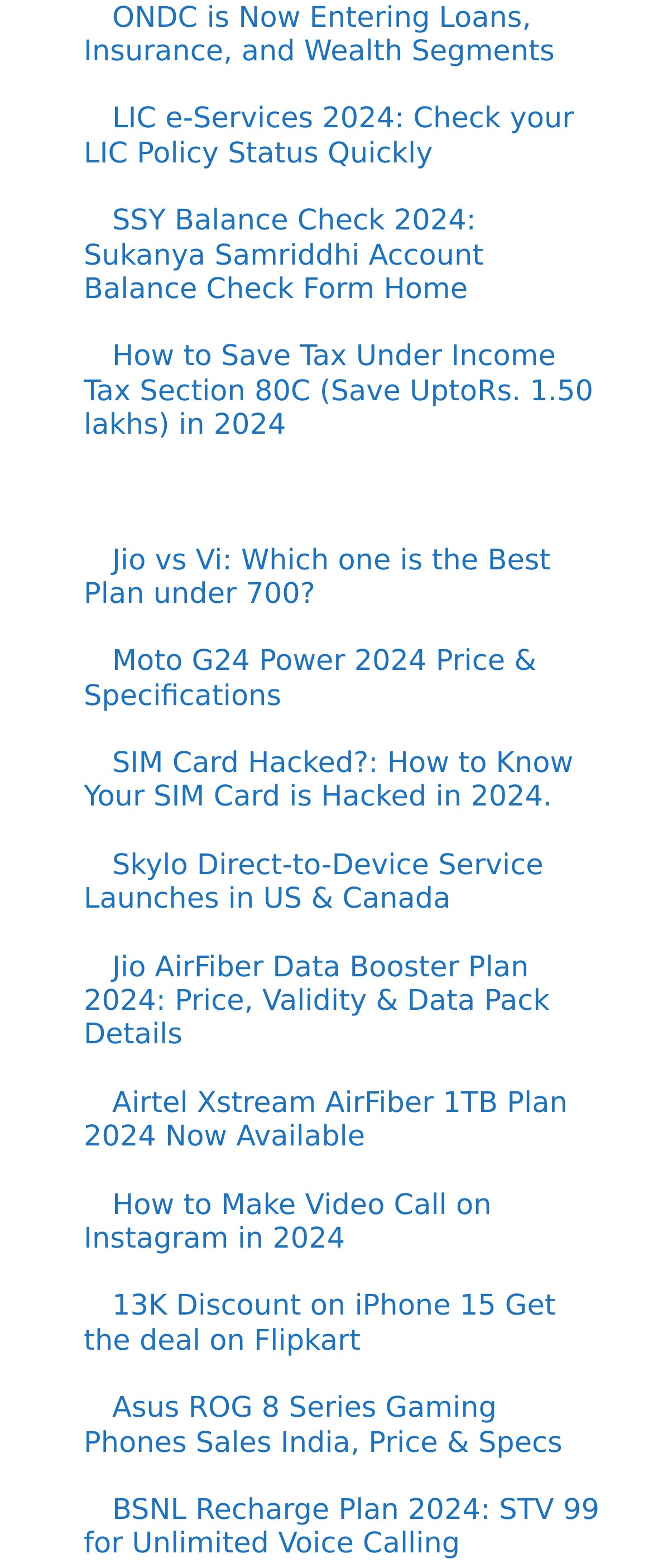Observe the image and answer the following question in detail: What is the topic of the fifth link?

By counting the link elements, I found that the fifth link has the text 'Jio vs Vi: Which one is the Best Plan under 700?', so the topic of the fifth link is Jio vs Vi.